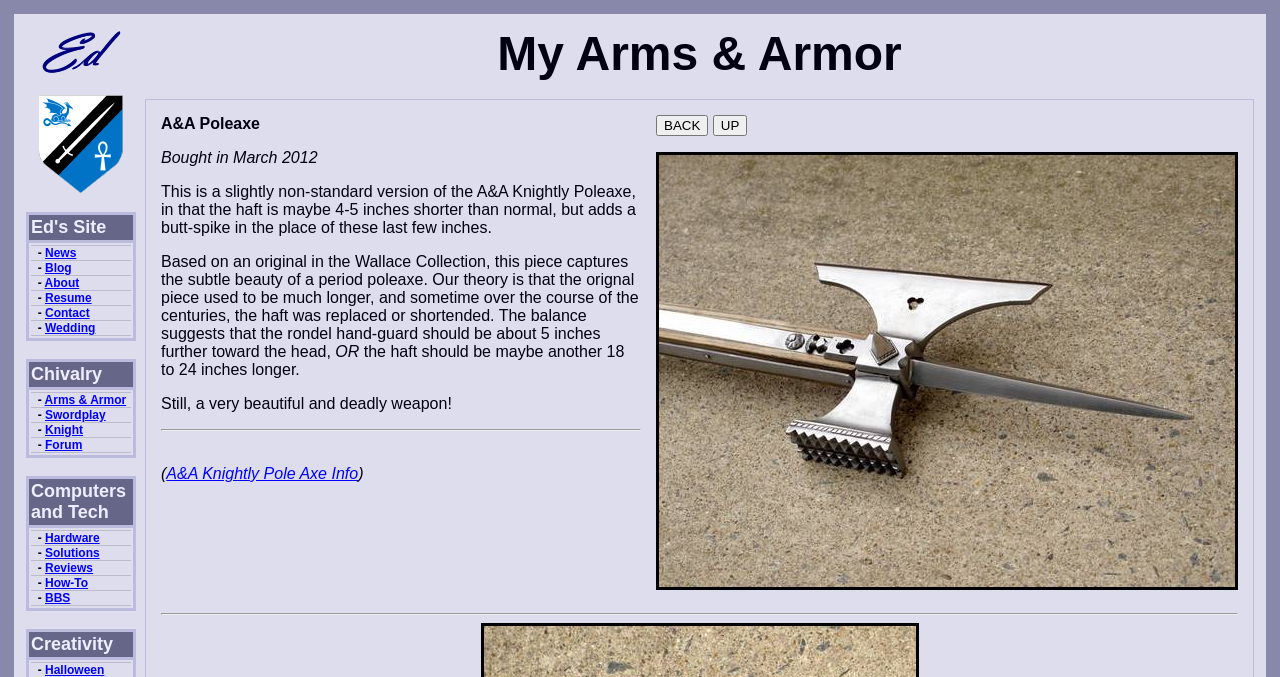What is the name of the website?
Please provide a single word or phrase as the answer based on the screenshot.

Ed's Site